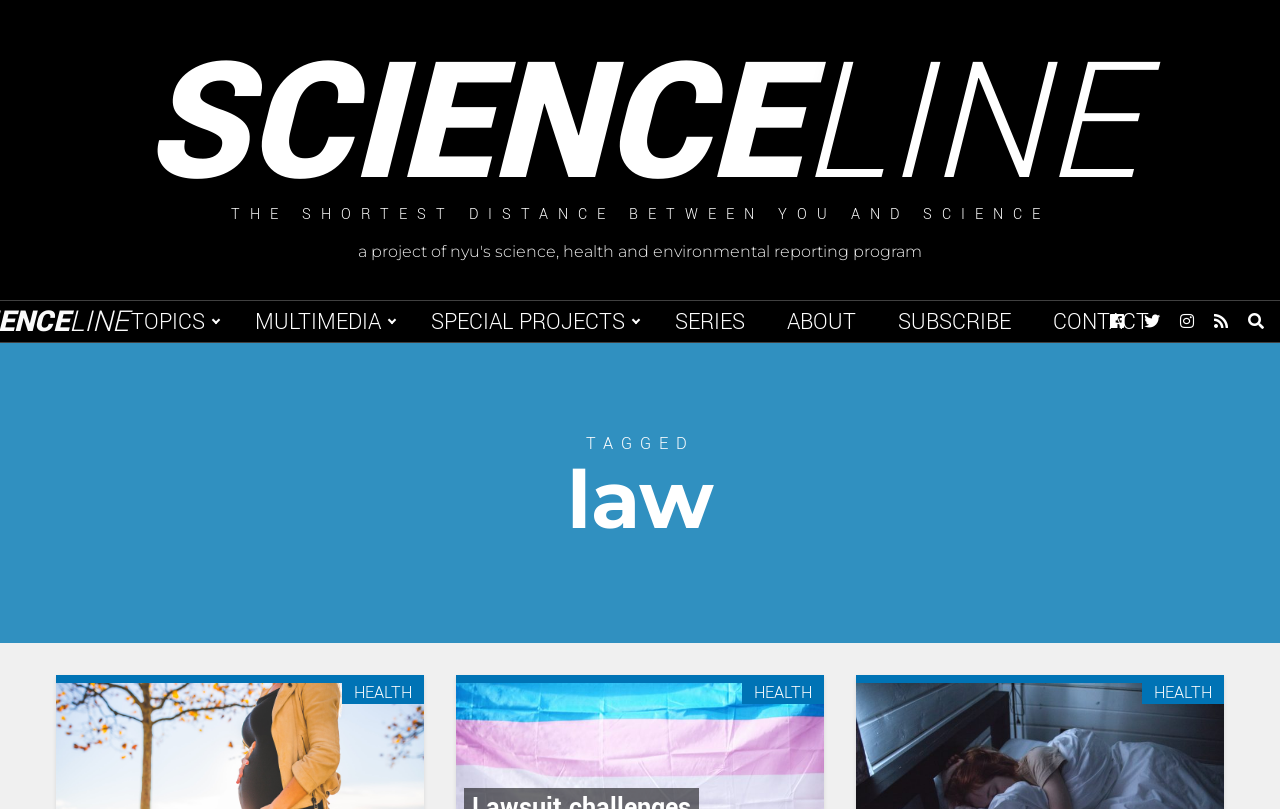Find the bounding box coordinates of the element to click in order to complete this instruction: "search for law". The bounding box coordinates must be four float numbers between 0 and 1, denoted as [left, top, right, bottom].

[0.443, 0.563, 0.557, 0.674]